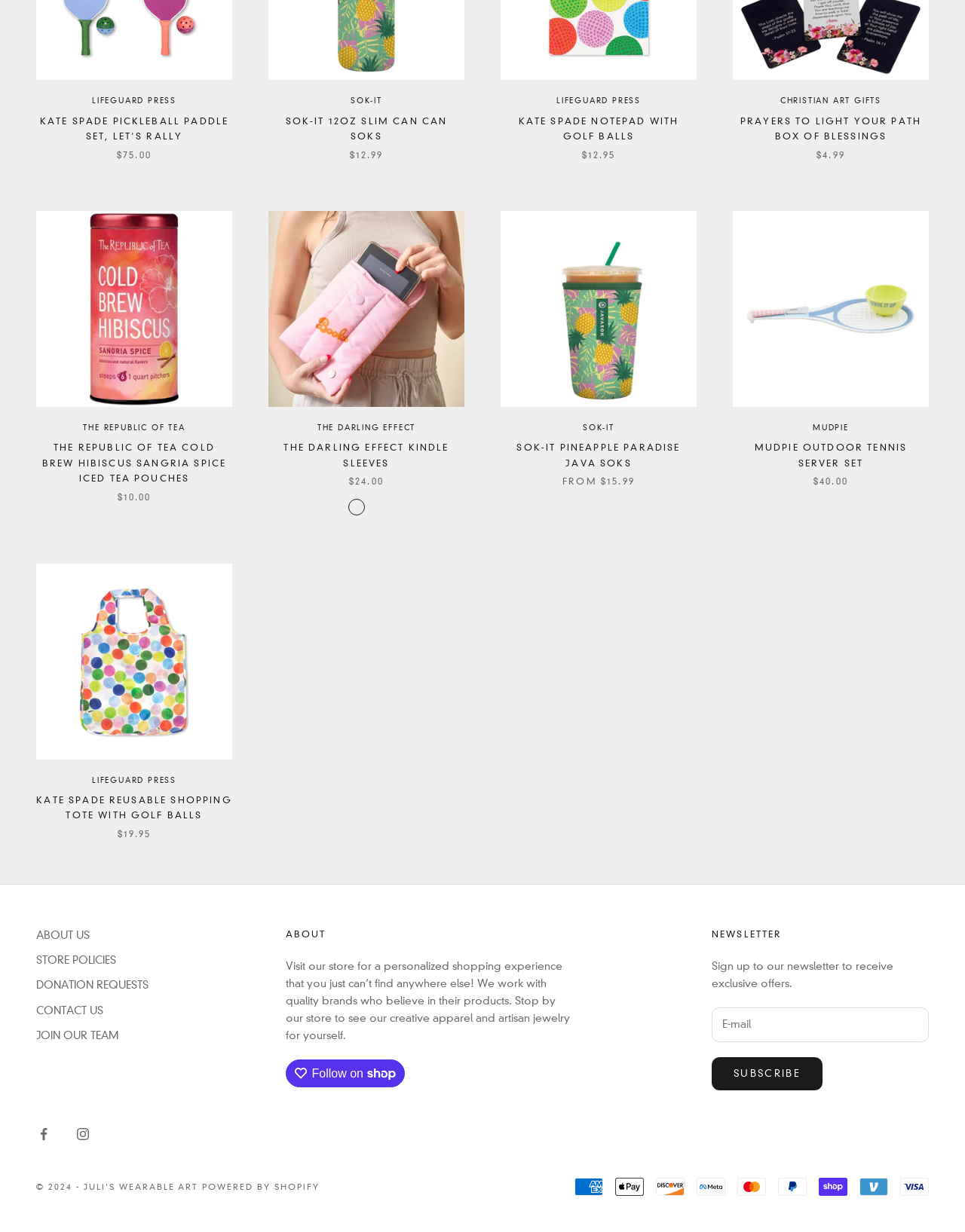What is the brand of the product with the image of a tennis server set?
Give a one-word or short phrase answer based on the image.

Mudpie